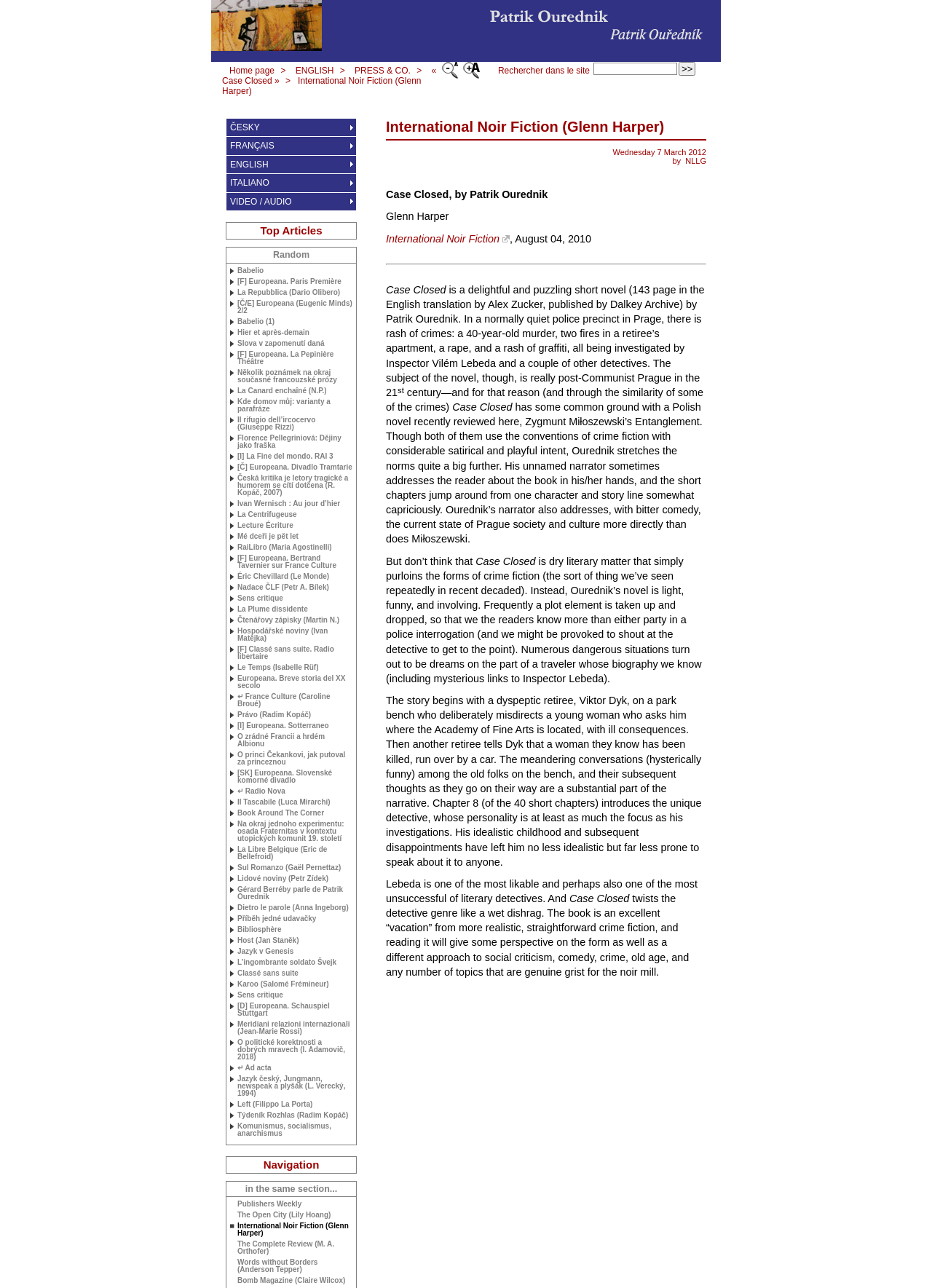What is the name of the detective in the book 'Case Closed'?
Based on the image, provide your answer in one word or phrase.

Inspector Vilém Lebeda